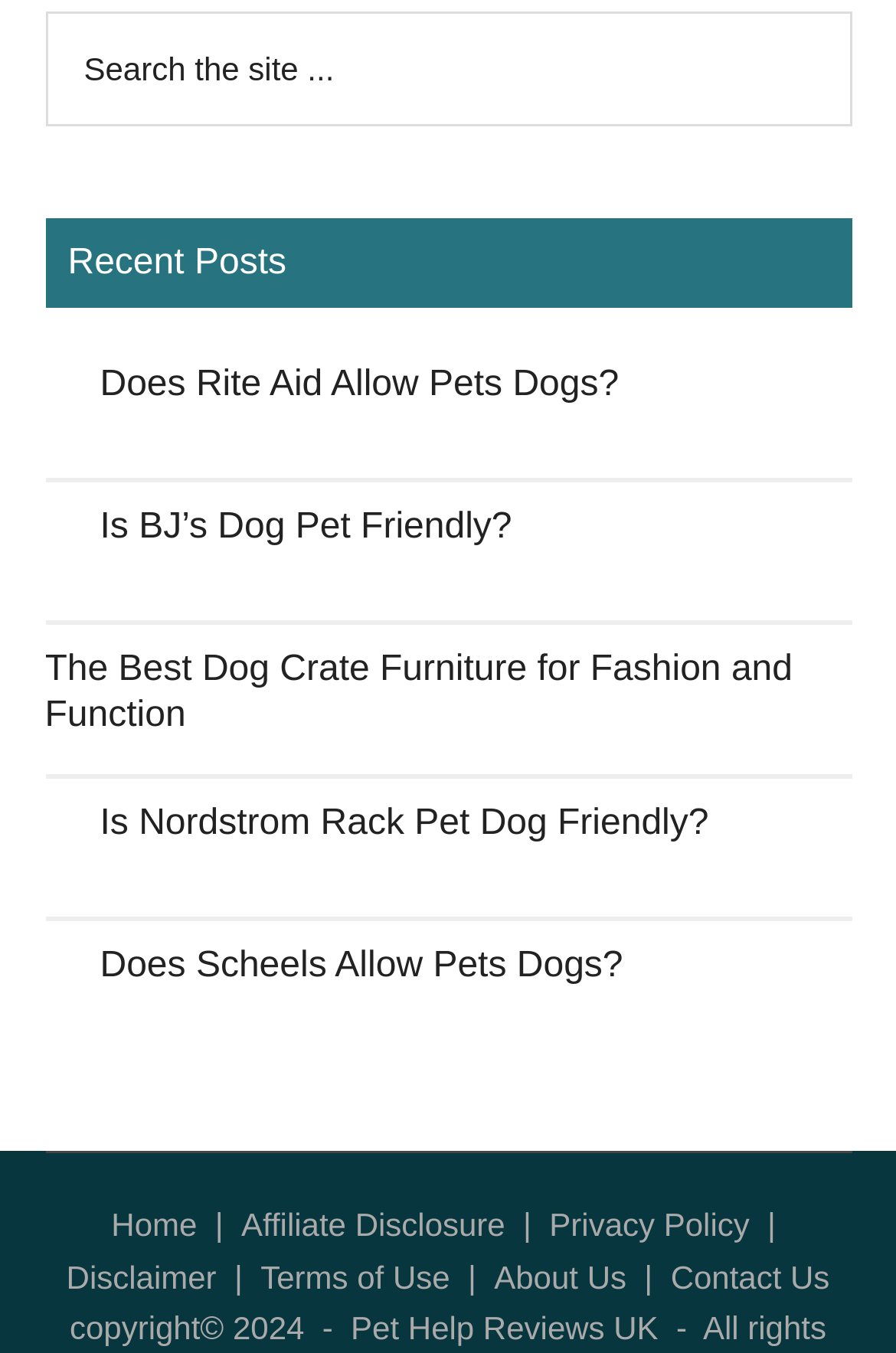Locate the bounding box coordinates of the element that should be clicked to fulfill the instruction: "Click 'Home' link".

[0.124, 0.891, 0.22, 0.918]